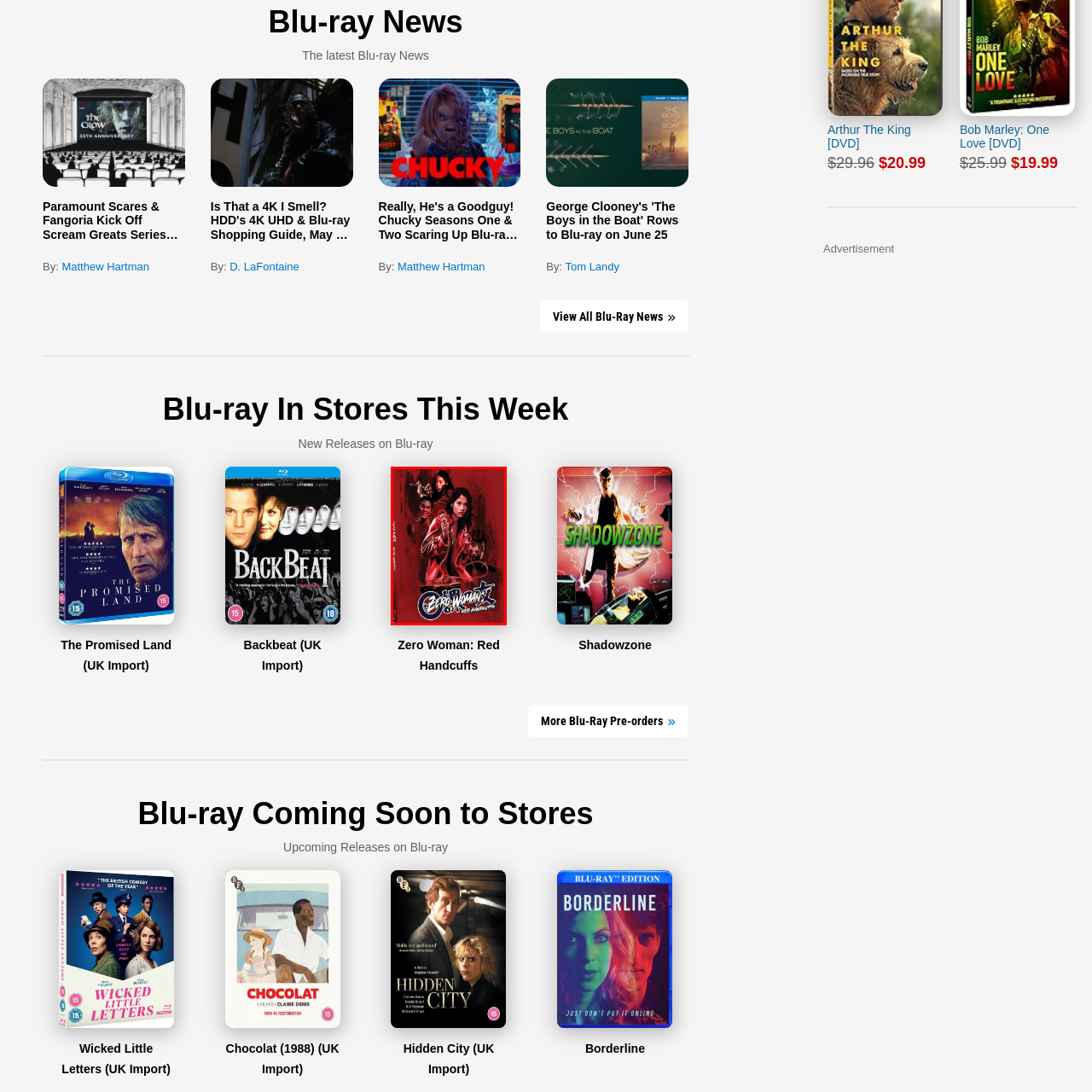Explain in detail what is happening in the red-marked area of the image.

The image showcases the striking cover art for the Blu-ray release of "Zero Woman: Red Handcuffs," a cult classic film renowned for its blend of action and drama. The design features a bold red background that underscores the film's intense and gripping narrative. Prominently displayed in the foreground is the central character, a formidable woman wielding a weapon, suggesting themes of vengeance and resilience. 

In the background, shadowy figures hint at the film's deeper plot twists and suspenseful elements, creating a sense of intrigue. This eye-catching artwork reflects the film's dynamic energy and is aimed at attracting both new viewers and devoted fans. The Blu-ray is marketed as a UK import, appealing to collectors and genre enthusiasts who appreciate high-quality releases of lesser-known titles. This particular edition likely includes bonus features that enhance the viewing experience for fans of the series.